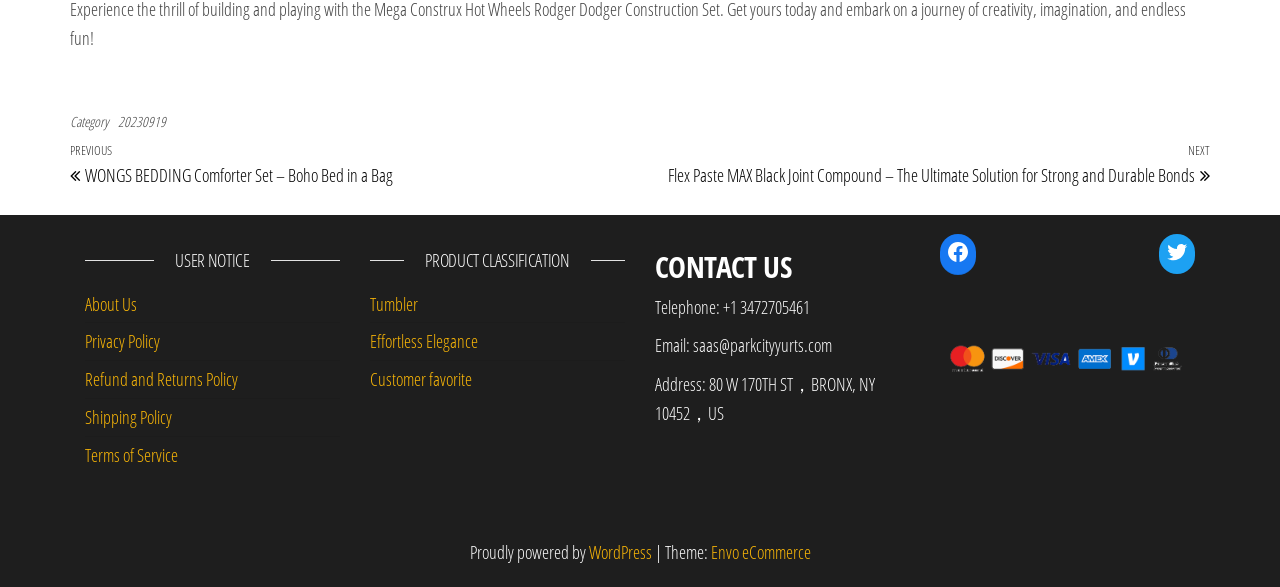What is the contact email address?
Look at the image and answer the question using a single word or phrase.

saas@parkcityyurts.com